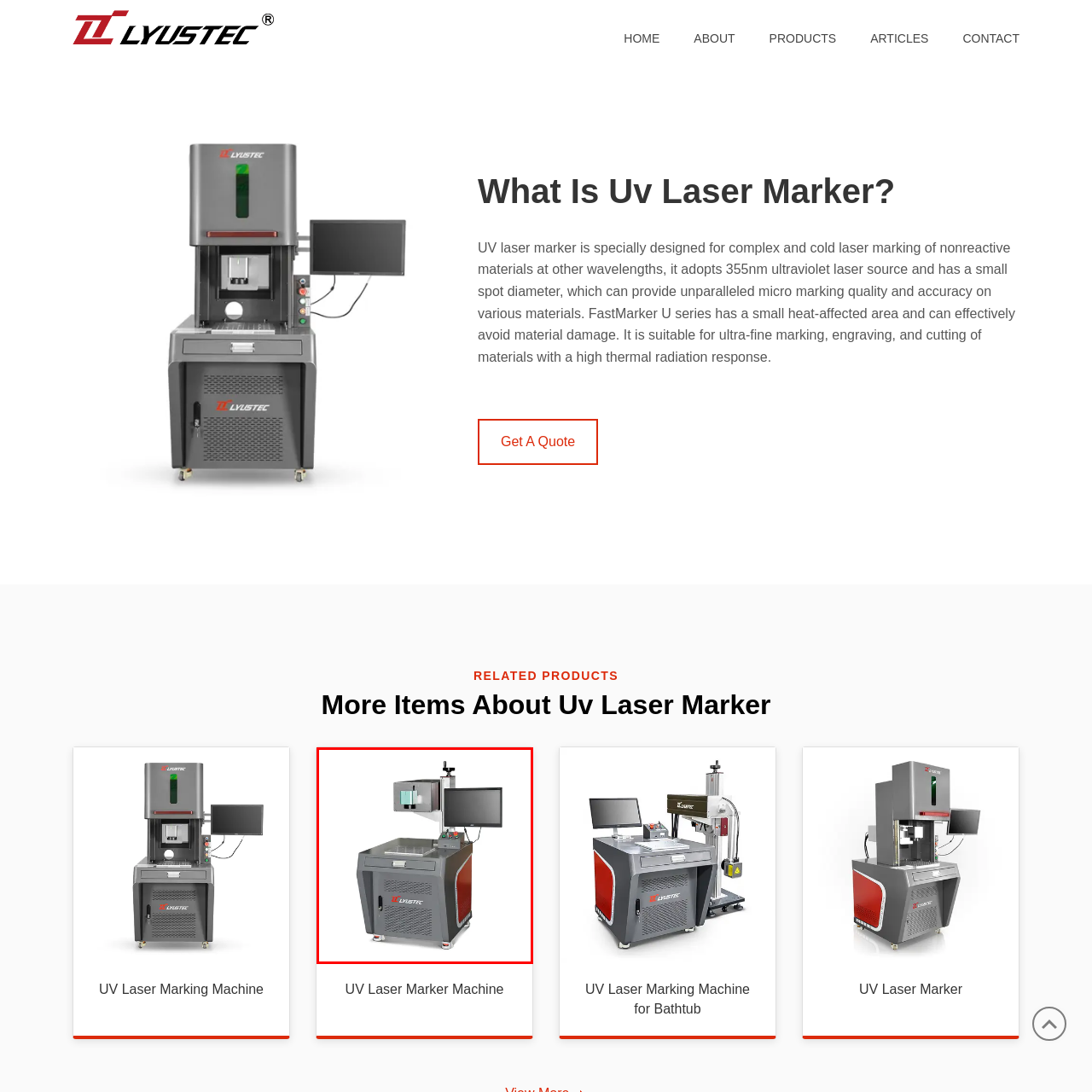Detail the visual elements present in the red-framed section of the image.

The image features a UV Laser Marking Machine from Lyustec, designed for precise marking on various materials. The machine showcases a robust and compact structure with a sleek gray exterior, accented by a glossy red panel. On top, it is equipped with a high-tech laser marking head, facilitating detailed and micro-level engravings. A monitor displays the operational interface, allowing users to easily control and customize marking settings. The workstation includes an organized control panel on the front, featuring buttons and indicators for seamless operation. This machine is ideal for applications requiring high accuracy and minimal thermal damage, making it suitable for both industrial and creative uses.